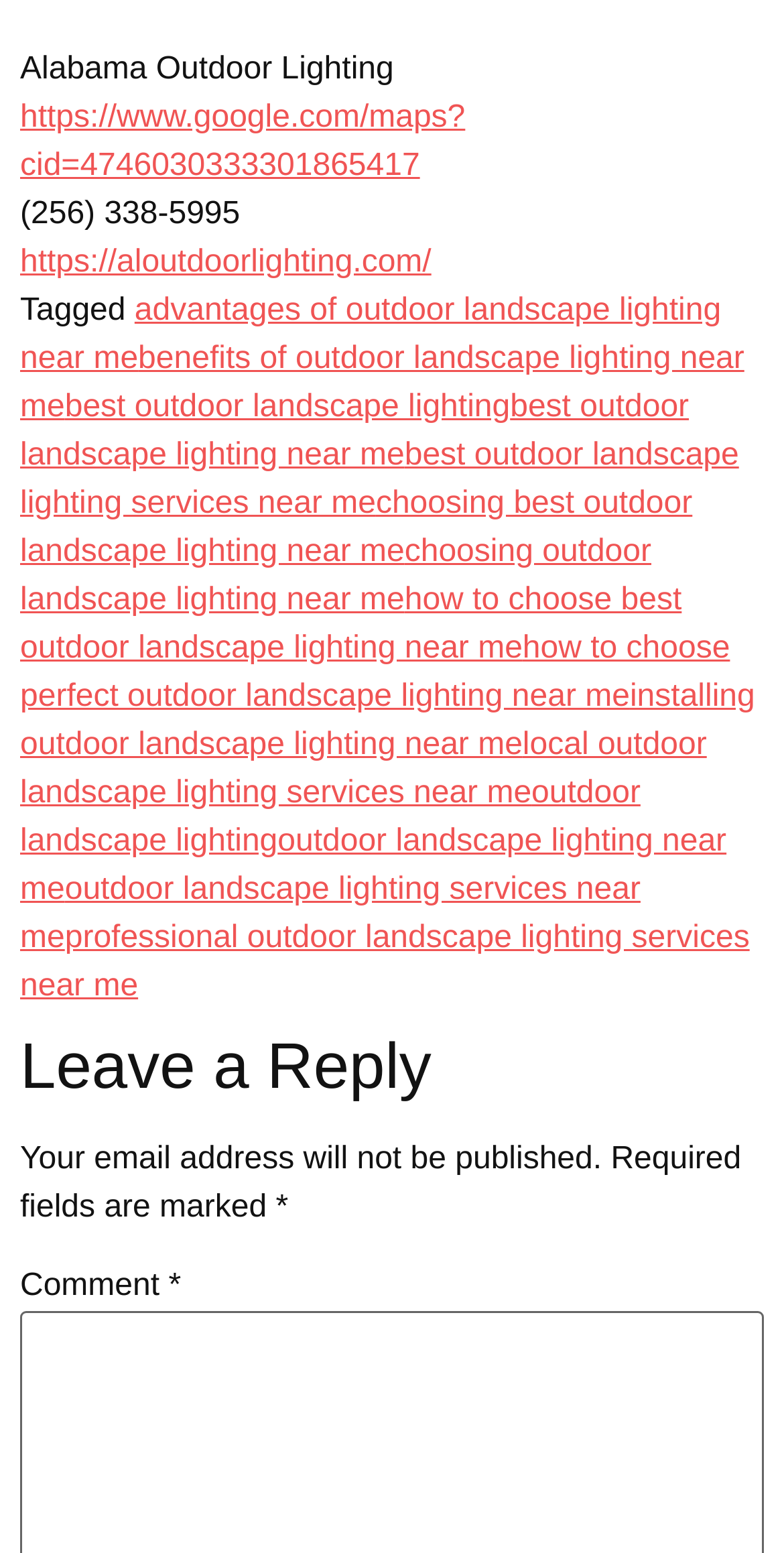Determine the bounding box coordinates of the clickable region to follow the instruction: "leave a reply".

[0.026, 0.662, 0.974, 0.711]